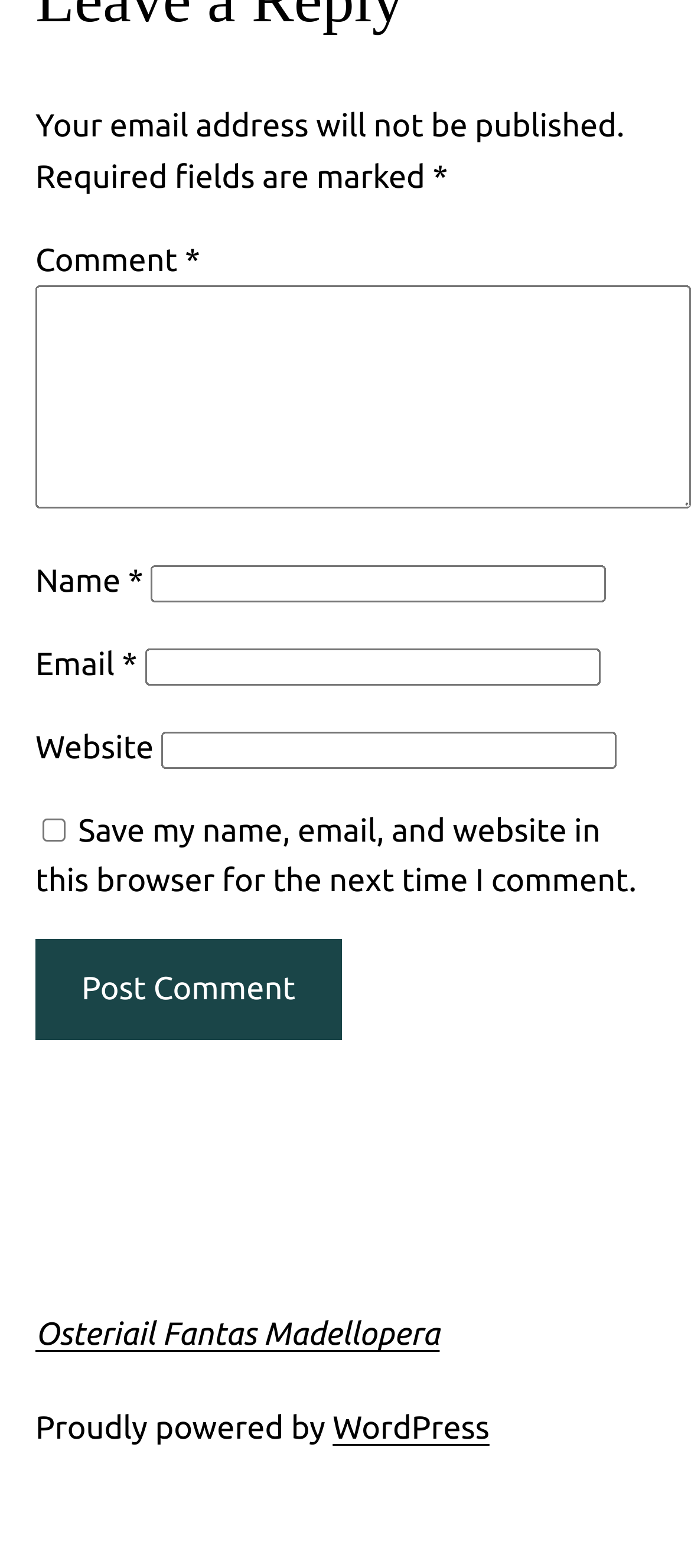How many textboxes are required?
Based on the screenshot, provide your answer in one word or phrase.

3